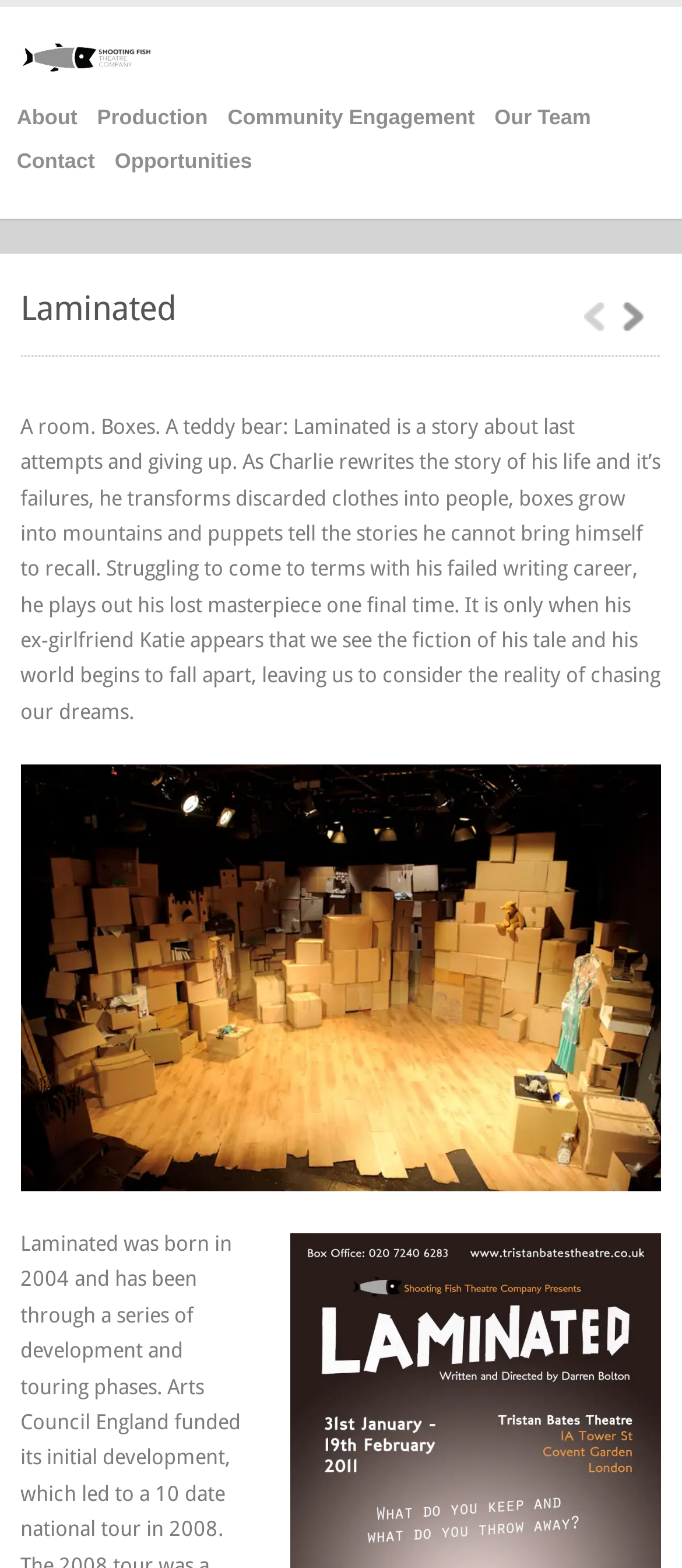What is Charlie struggling with?
Please use the image to provide an in-depth answer to the question.

According to the webpage, Charlie is struggling to come to terms with his failed writing career, as mentioned in the StaticText element. This is evident from the context of the story, where Charlie rewrites the story of his life and its failures.